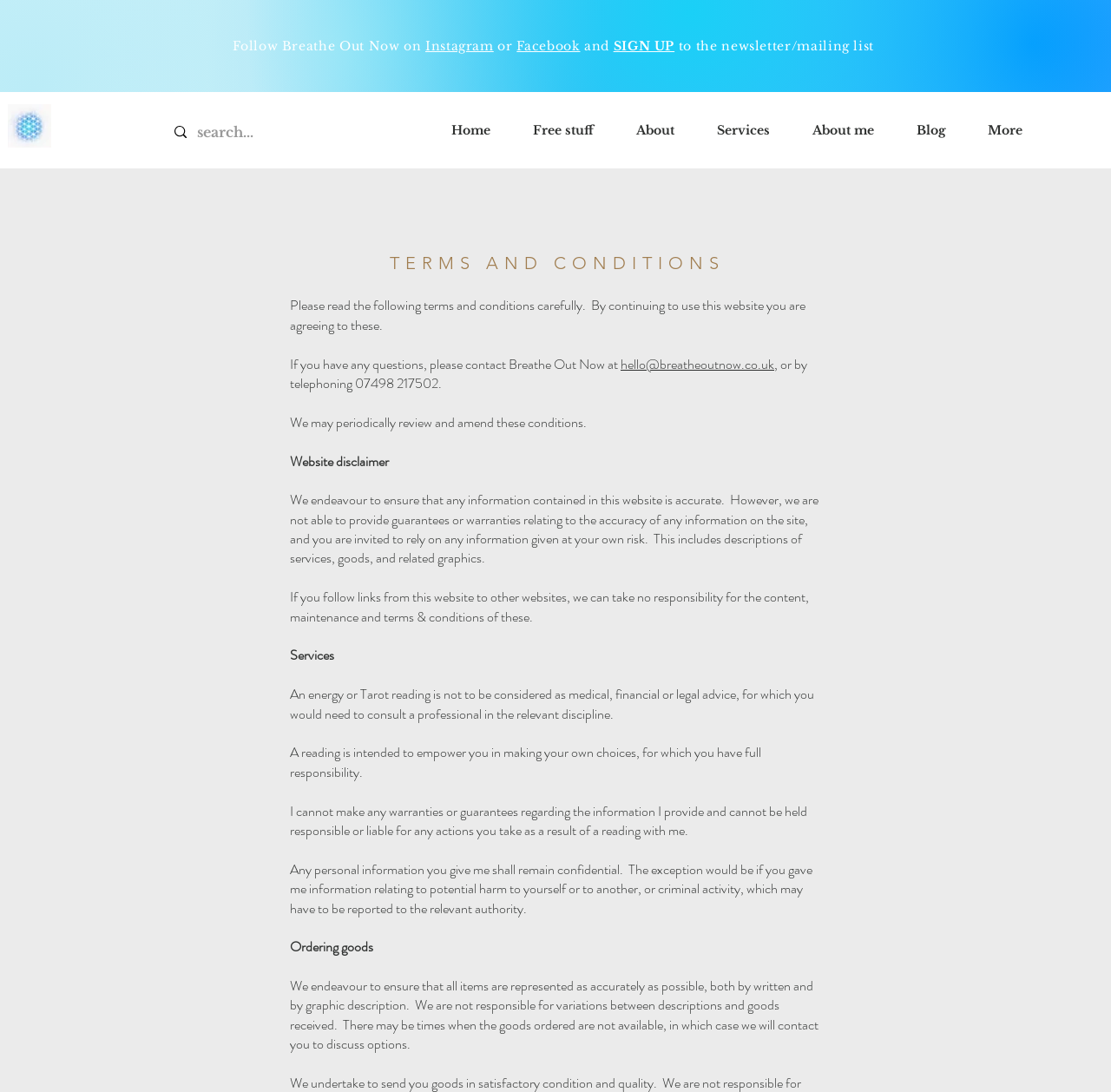What is the website's social media presence?
Answer with a single word or phrase by referring to the visual content.

Instagram, Facebook